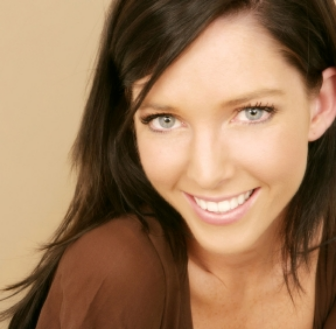Explain the scene depicted in the image, including all details.

This image features a woman with long brown hair, smiling brightly. Her radiant smile highlights her flawless teeth, which reflect the transformative effects of dental veneers. The soft, neutral background complements her warm expression, emphasizing her natural beauty. This visual signifies the confidence that comes from achieving a perfect smile, aligning with the theme of the accompanying text about veneer treatments. The image captures the essence of how veneers can enhance one’s appearance, making it a fitting illustration for the topic of cosmetic dentistry.